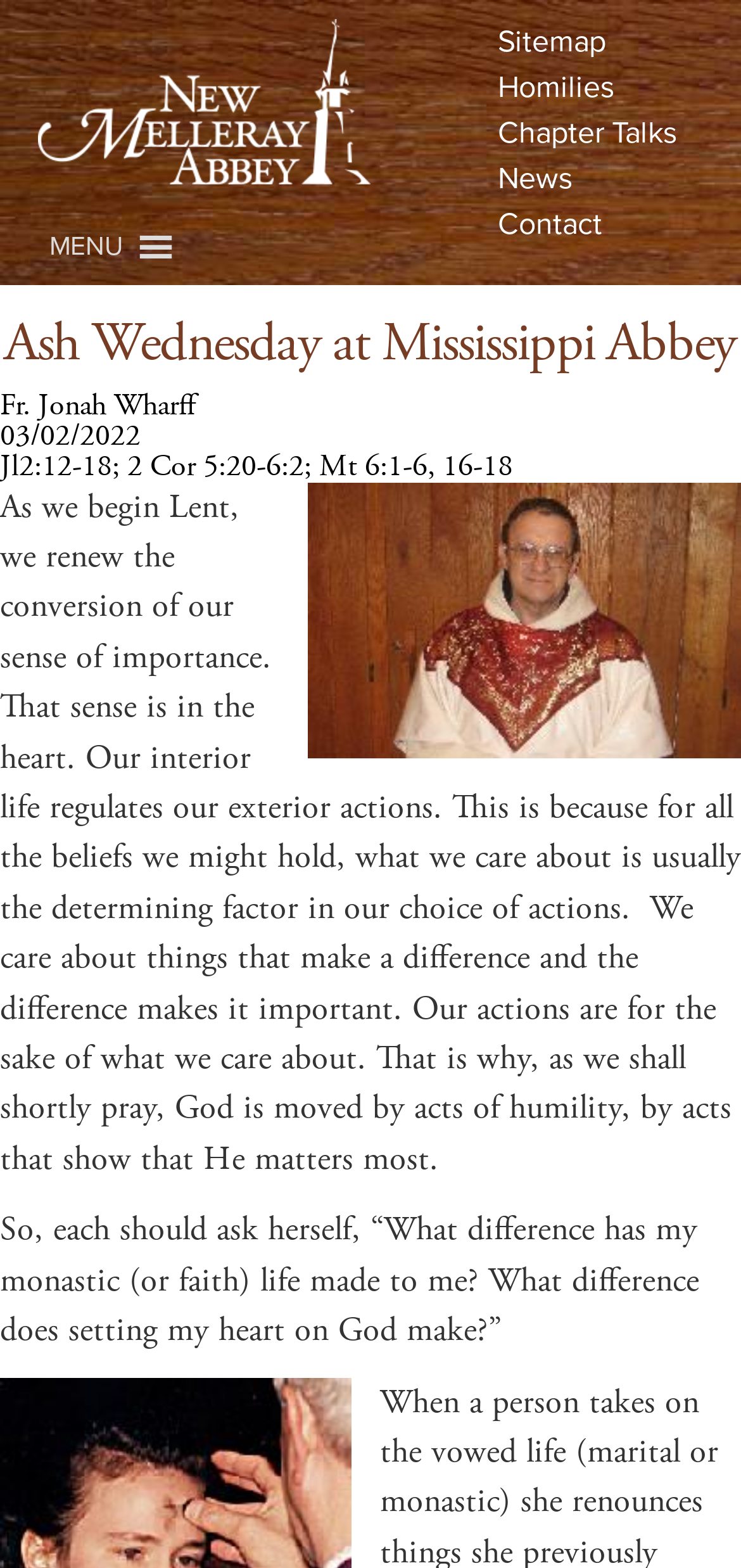Offer a meticulous description of the webpage's structure and content.

The webpage is about Ash Wednesday at Mississippi Abbey – New Melleray. At the top left, there is a link and an image side by side. The image takes up about half of the width of the page. Below them, there is a heading that reads "Ash Wednesday at Mississippi Abbey". 

To the right of the image, there are five links in a row, including "Sitemap", "Homilies", "Chapter Talks", "News", and "Contact". Above these links, there is a menu button with the label "MENU". 

Below the heading, there are three sections of complementary text, each with a static text element. The first section has the text "Fr. Jonah Wharff", the second has the date "03/02/2022", and the third has a biblical passage "Jl2:12-18; 2 Cor 5:20-6:2; Mt 6:1-6, 16-18". 

Following these sections, there is a long paragraph of text that discusses the importance of humility and setting one's heart on God during Lent. The text is divided into two parts, with the second part asking the reader to reflect on the difference their monastic or faith life has made to them.